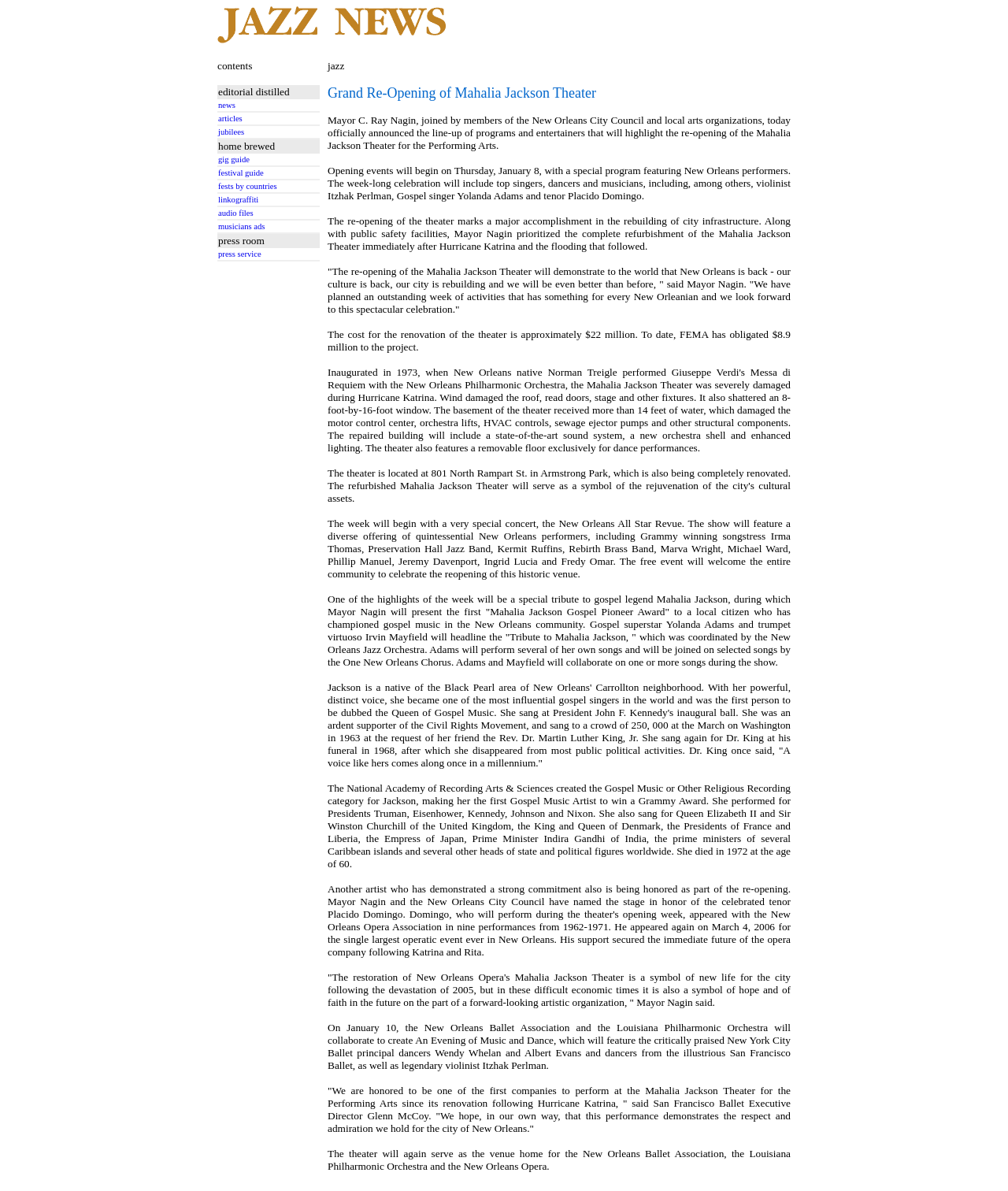What is the name of the award being presented by Mayor Nagin?
Use the screenshot to answer the question with a single word or phrase.

Mahalia Jackson Gospel Pioneer Award